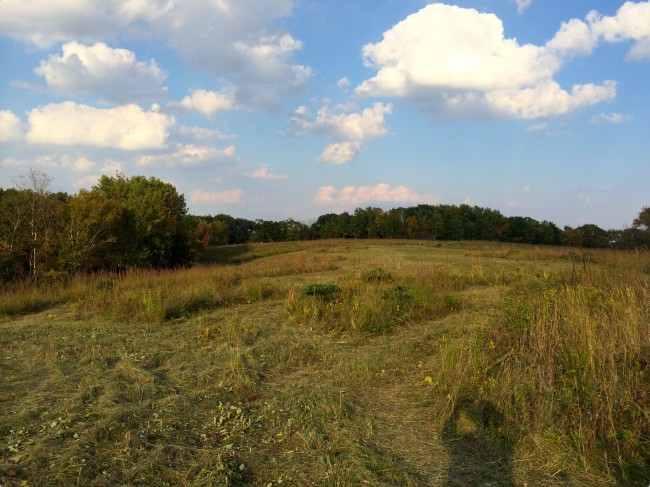Offer a detailed explanation of what is depicted in the image.

The image captures a serene landscape of a recently mowed field under a vibrant sky filled with fluffy white clouds. The foreground features freshly cut grasses and bushes, showcasing a balance between wild growth and maintained land. In the distance, a lush tree line marks the boundary of the field, suggesting a gentle transition from cultivated area to natural woodland. The late afternoon light adds warmth to the scene, highlighting the contrast between the grassy patches and the darker greenery of the trees. This moment reflects the effort to manage the land responsibly, showcasing the progress made compared to the overgrown state of previous years. The overall ambiance is tranquil, evoking a sense of accomplishment and connection to nature.